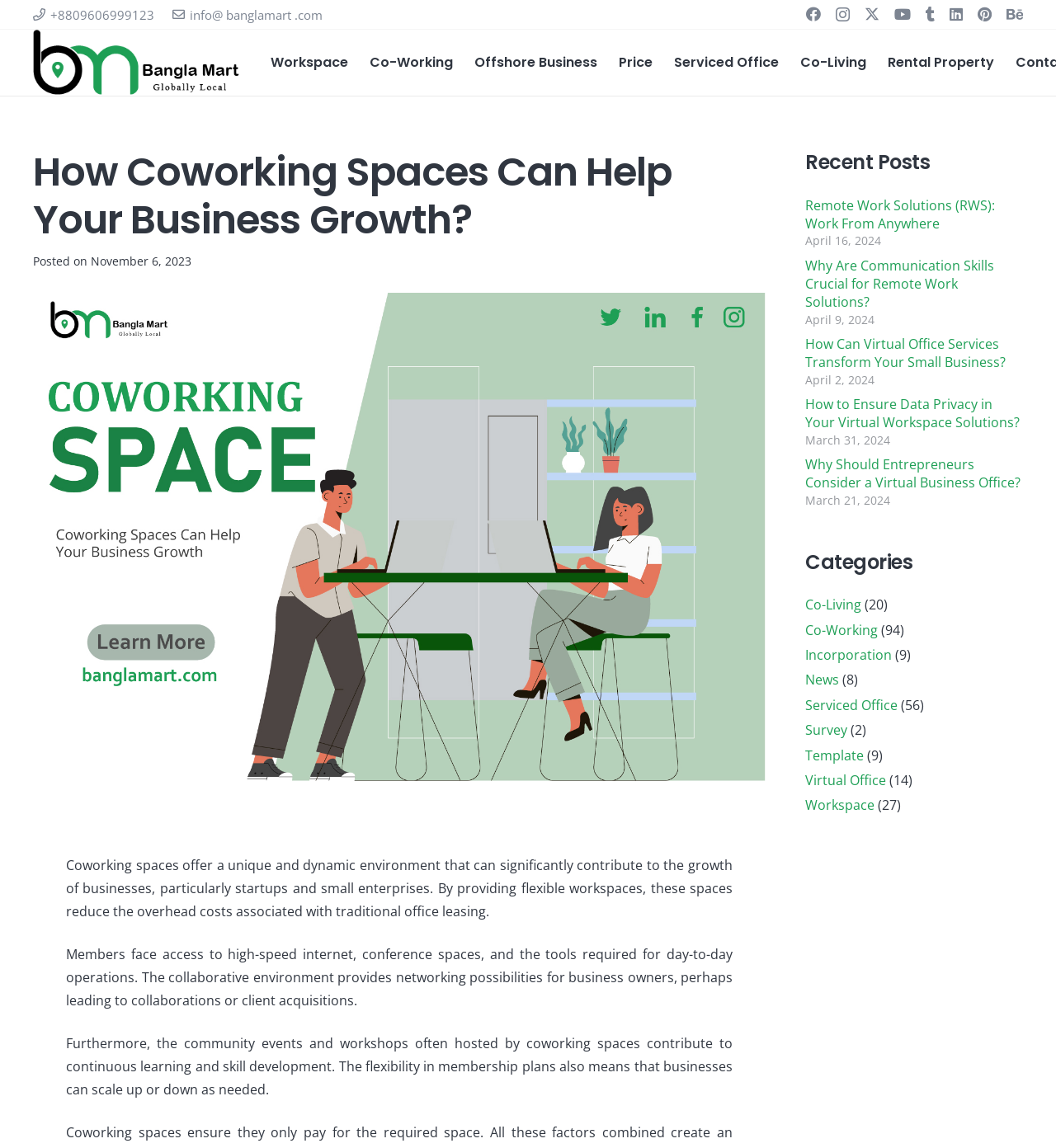What is the topic of the latest article?
Based on the image, answer the question with as much detail as possible.

I looked at the 'Recent Posts' section and found the latest article titled 'Remote Work Solutions (RWS): Work From Anywhere', which suggests that the topic of the latest article is Remote Work Solutions.